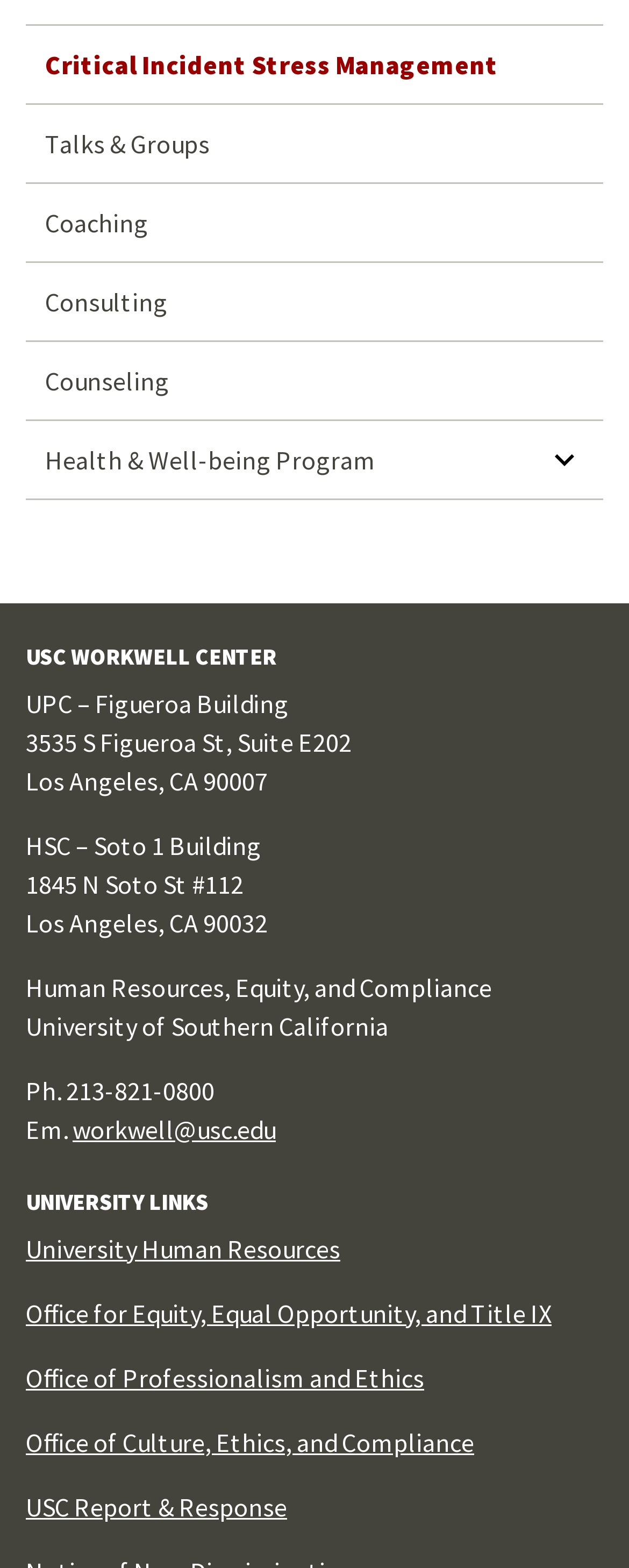How many university links are provided?
Please answer the question with a detailed response using the information from the screenshot.

I counted the number of links under the 'UNIVERSITY LINKS' heading, which includes 'University Human Resources', 'Office for Equity, Equal Opportunity, and Title IX', 'Office of Professionalism and Ethics', and 'Office of Culture, Ethics, and Compliance'.